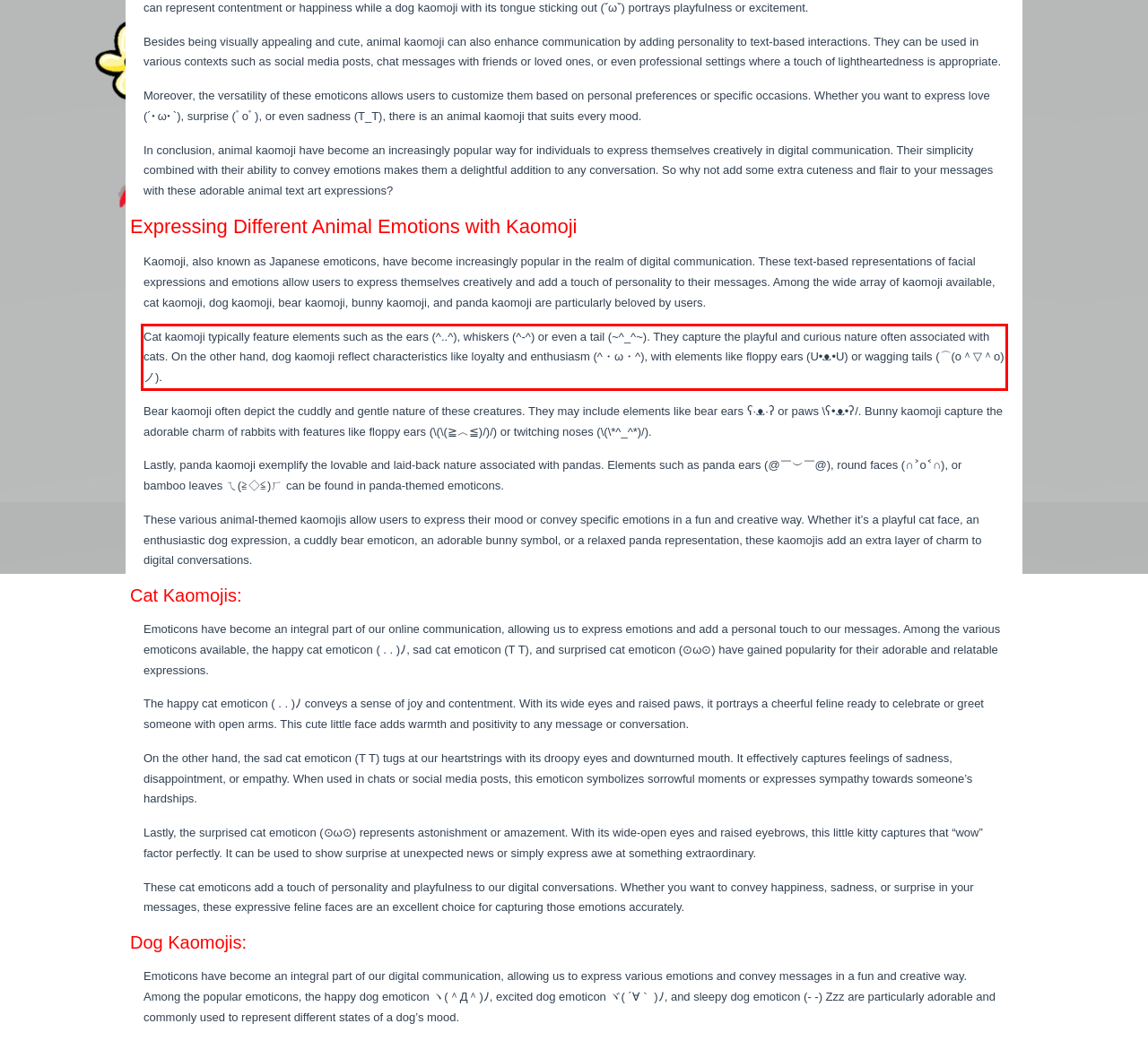Please examine the webpage screenshot and extract the text within the red bounding box using OCR.

Cat kaomoji typically feature elements such as the ears (^..^), whiskers (^-^) or even a tail (~^_^~). They capture the playful and curious nature often associated with cats. On the other hand, dog kaomoji reflect characteristics like loyalty and enthusiasm (^・ω・^), with elements like floppy ears (U•ᴥ•U) or wagging tails (⌒(o＾▽＾o)ノ).